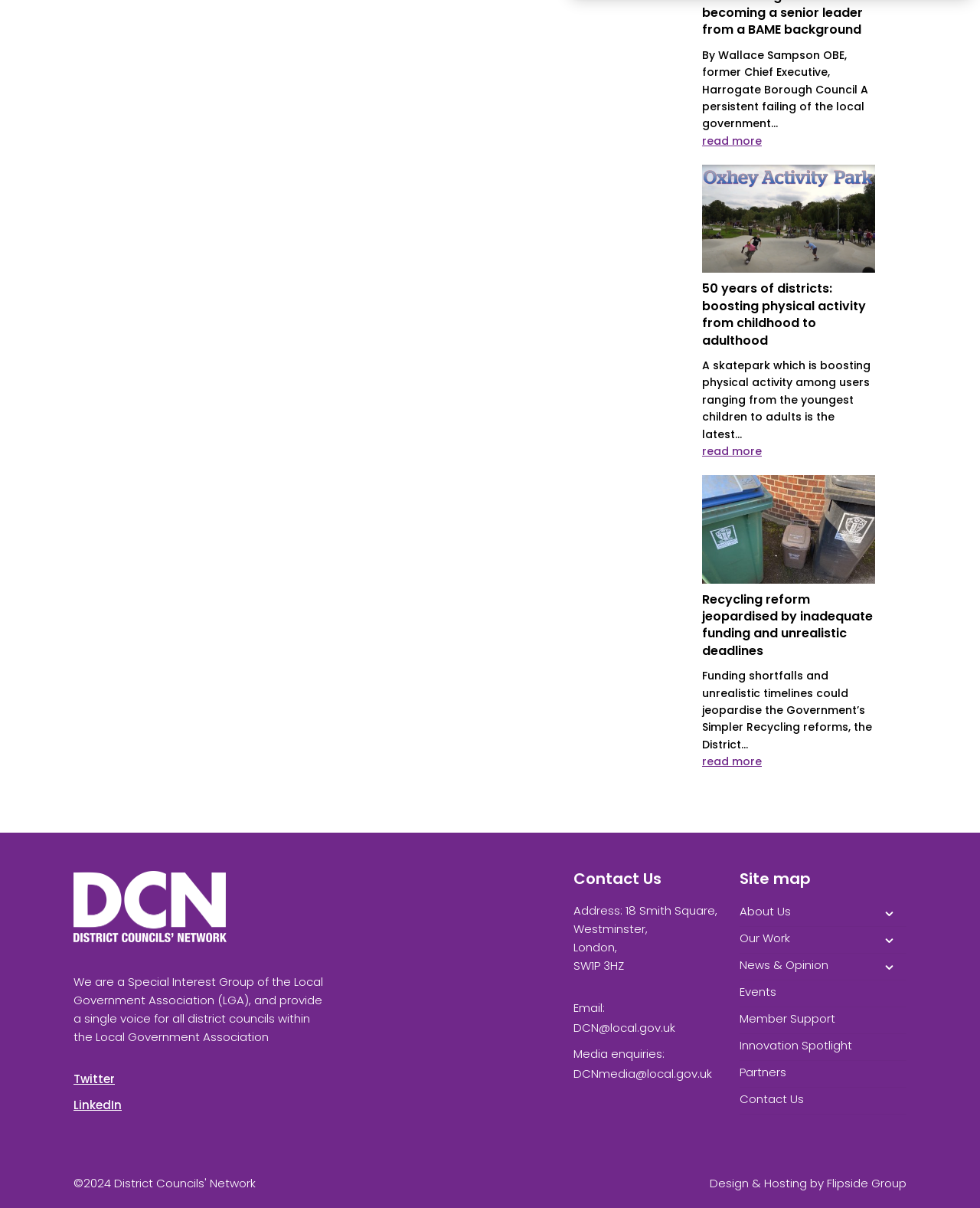Provide the bounding box coordinates for the specified HTML element described in this description: "Events". The coordinates should be four float numbers ranging from 0 to 1, in the format [left, top, right, bottom].

[0.755, 0.811, 0.925, 0.834]